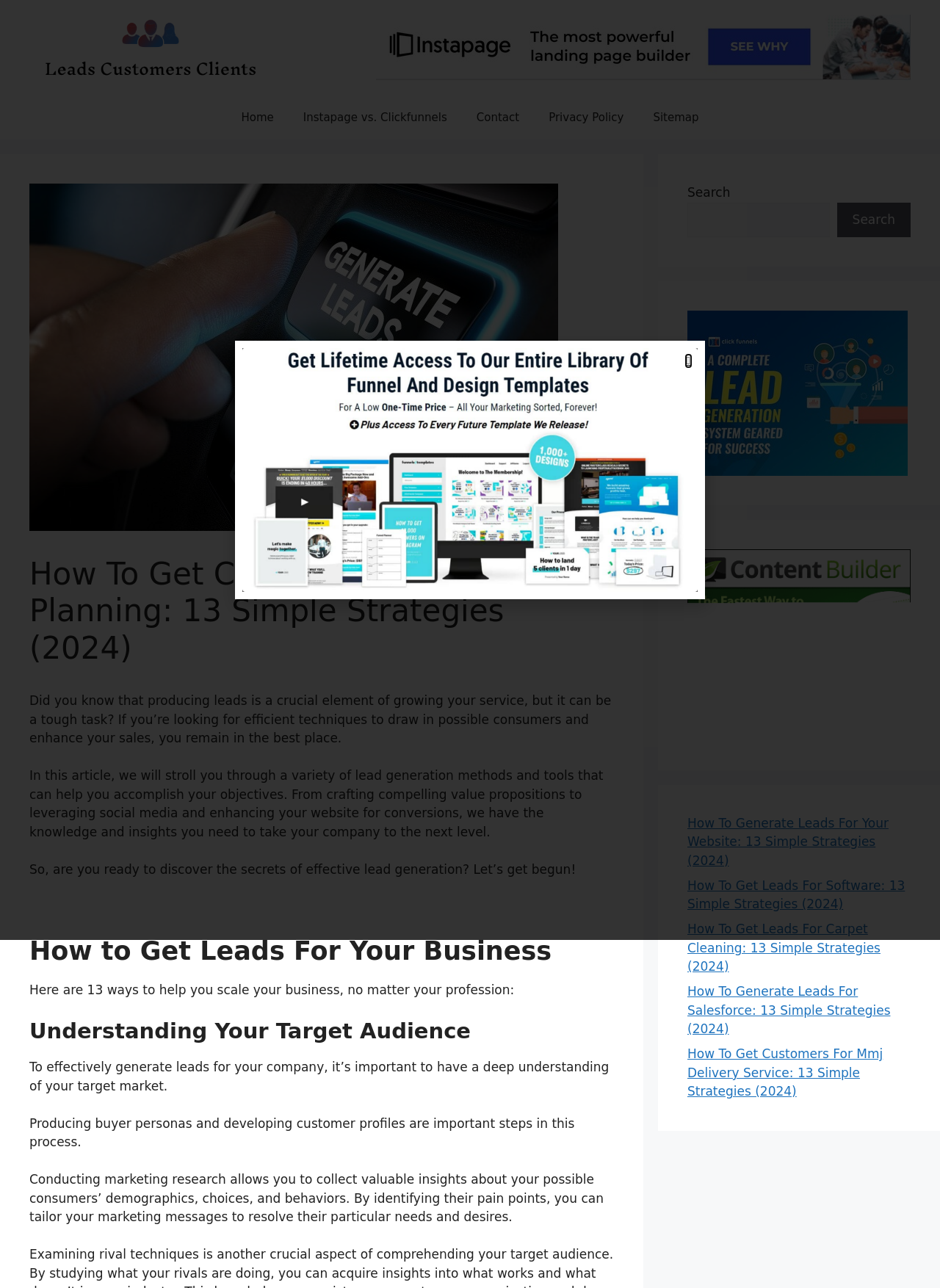Locate the bounding box coordinates of the element you need to click to accomplish the task described by this instruction: "Click on the 'Contact' link".

[0.491, 0.074, 0.568, 0.108]